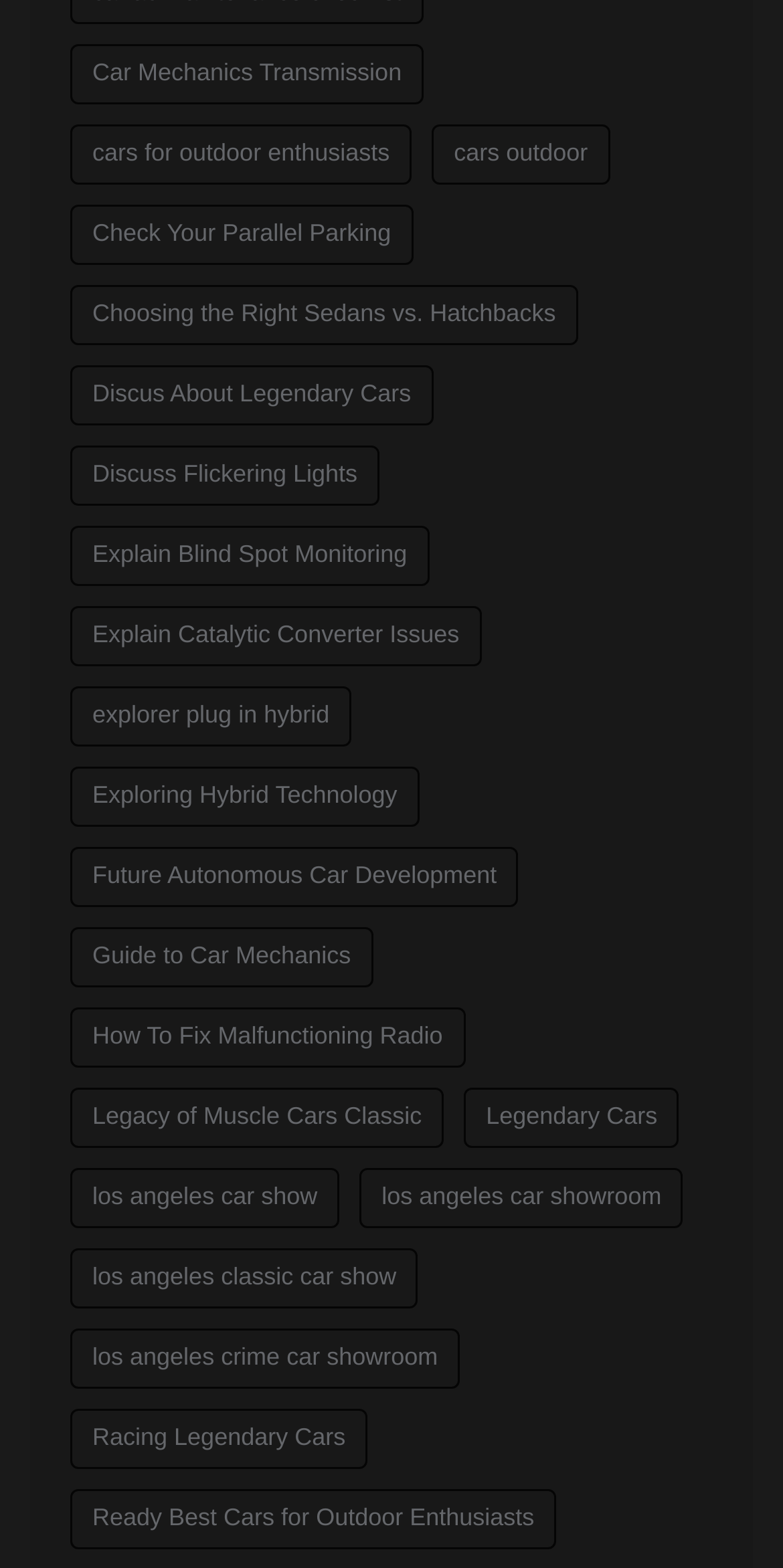Please specify the bounding box coordinates of the element that should be clicked to execute the given instruction: 'Explore hybrid technology'. Ensure the coordinates are four float numbers between 0 and 1, expressed as [left, top, right, bottom].

[0.09, 0.489, 0.536, 0.527]